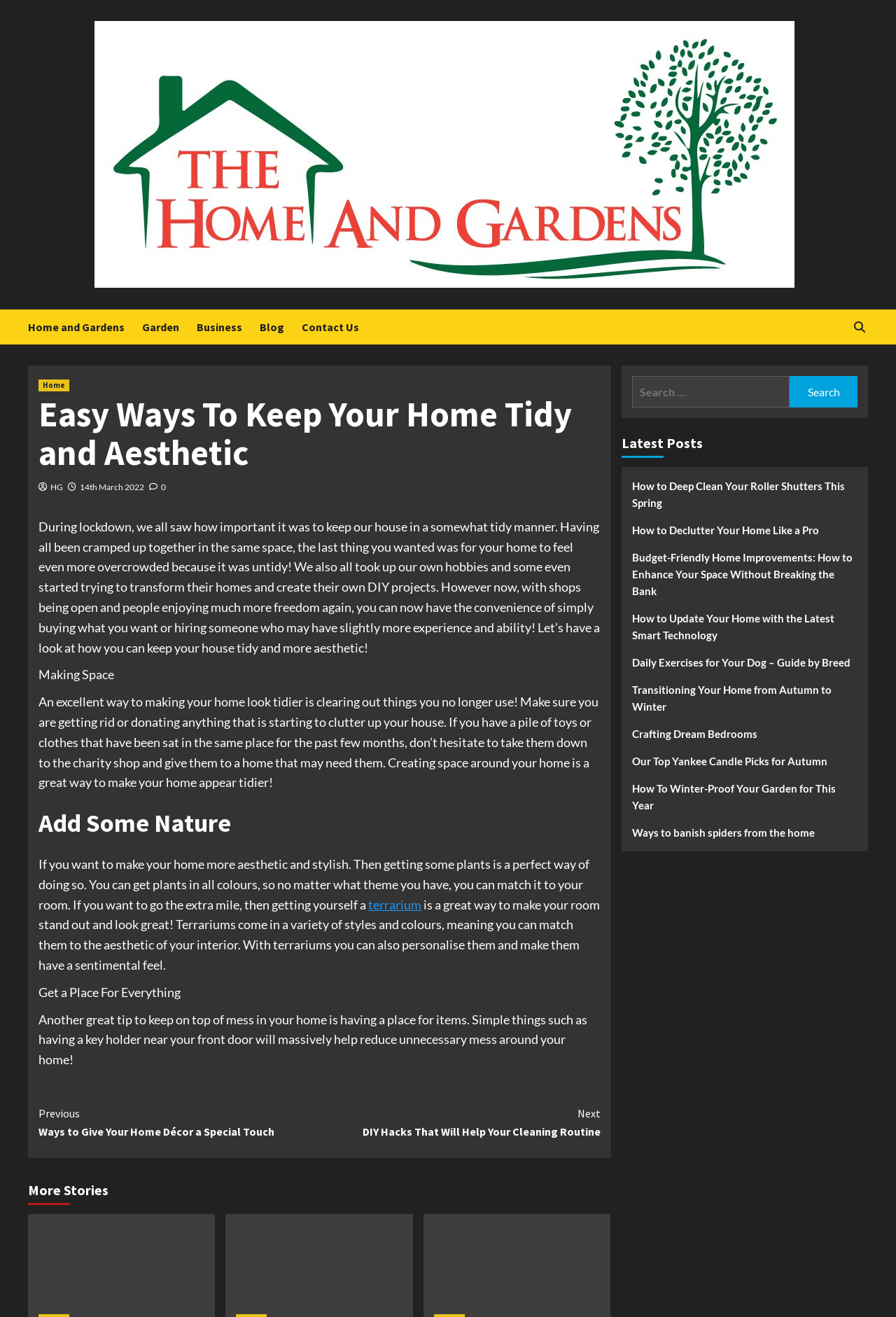Find the bounding box coordinates for the element that must be clicked to complete the instruction: "Read the 'Making Space' article". The coordinates should be four float numbers between 0 and 1, indicated as [left, top, right, bottom].

[0.043, 0.506, 0.127, 0.518]